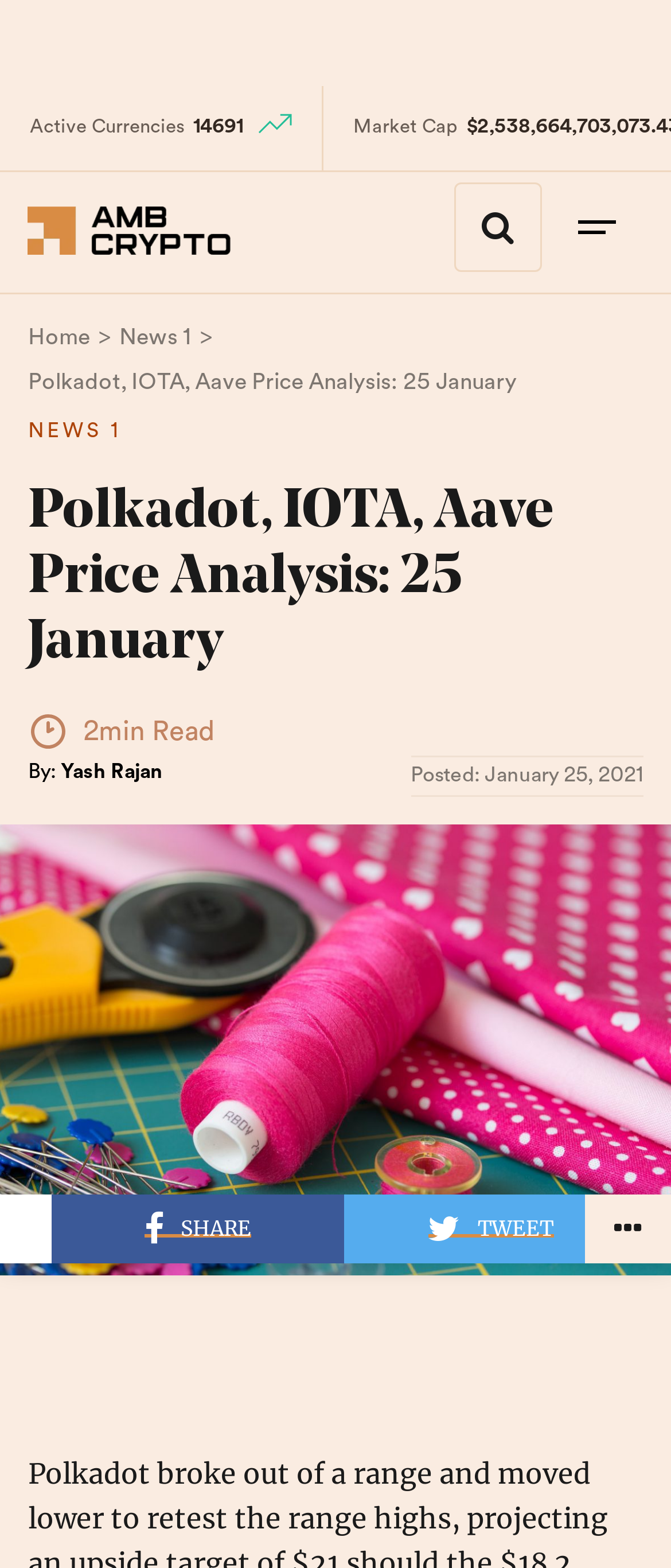Please analyze the image and give a detailed answer to the question:
What is the current market capitalization?

The webpage does not provide the current market capitalization. It only mentions 'Market Cap' as a category, but does not provide a specific value.